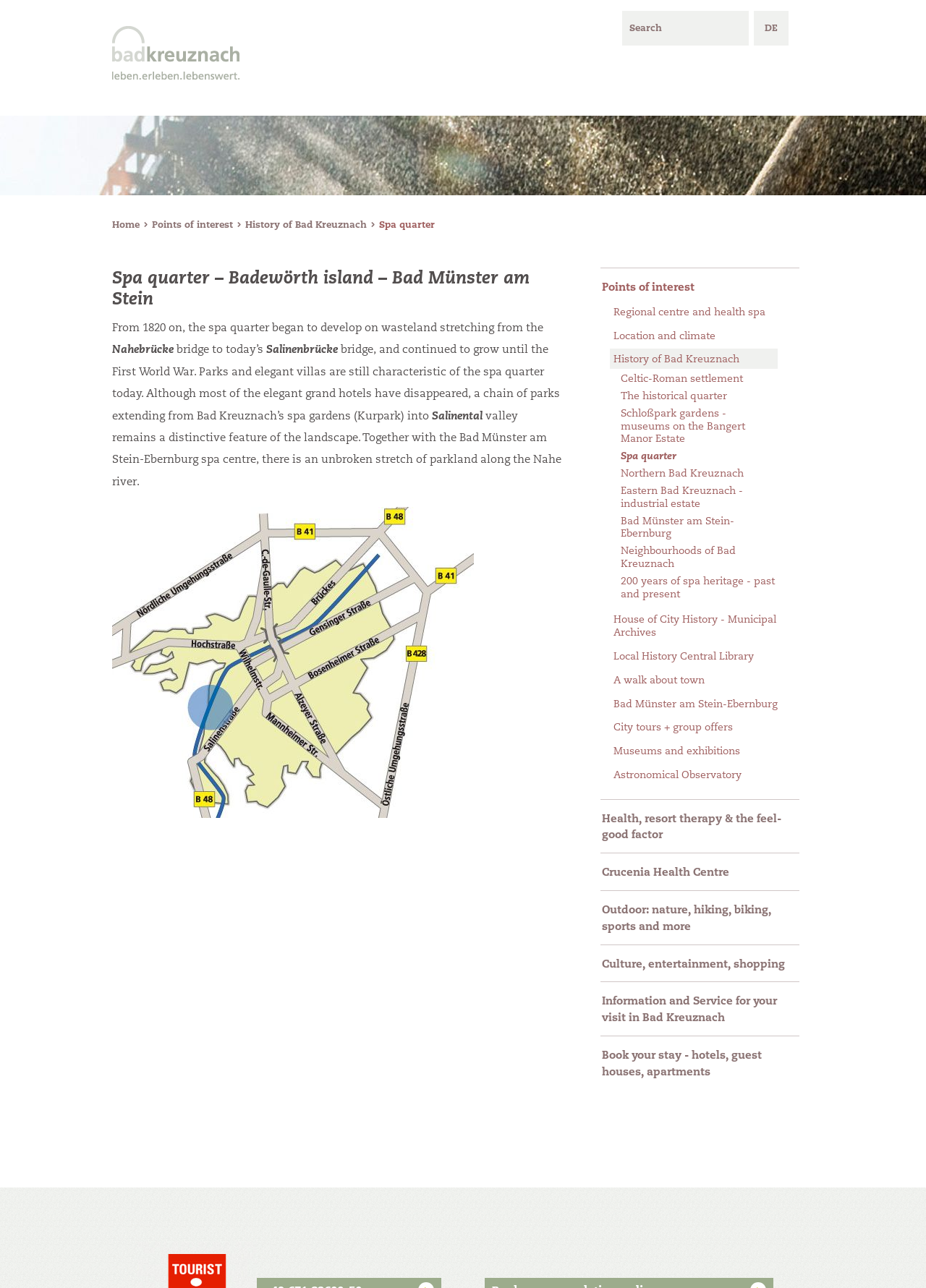Determine the bounding box coordinates of the clickable element necessary to fulfill the instruction: "Search for something". Provide the coordinates as four float numbers within the 0 to 1 range, i.e., [left, top, right, bottom].

[0.672, 0.008, 0.809, 0.035]